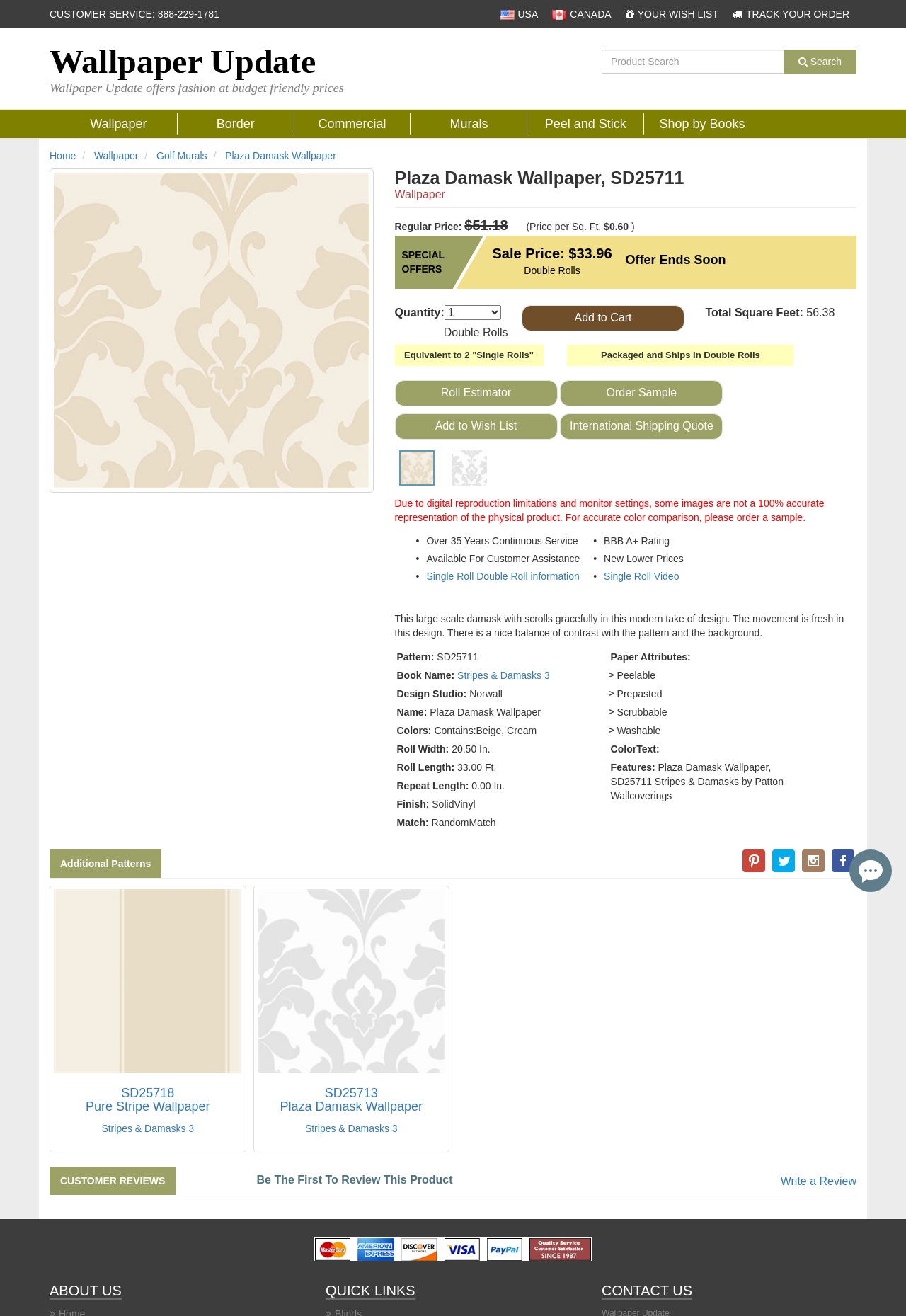Using the elements shown in the image, answer the question comprehensively: What is the width of the roll of this wallpaper?

I found the answer by looking at the product details section, where it says 'Roll Width: 20.50 In.'. This indicates that the width of the roll of this wallpaper is 20.50 inches.